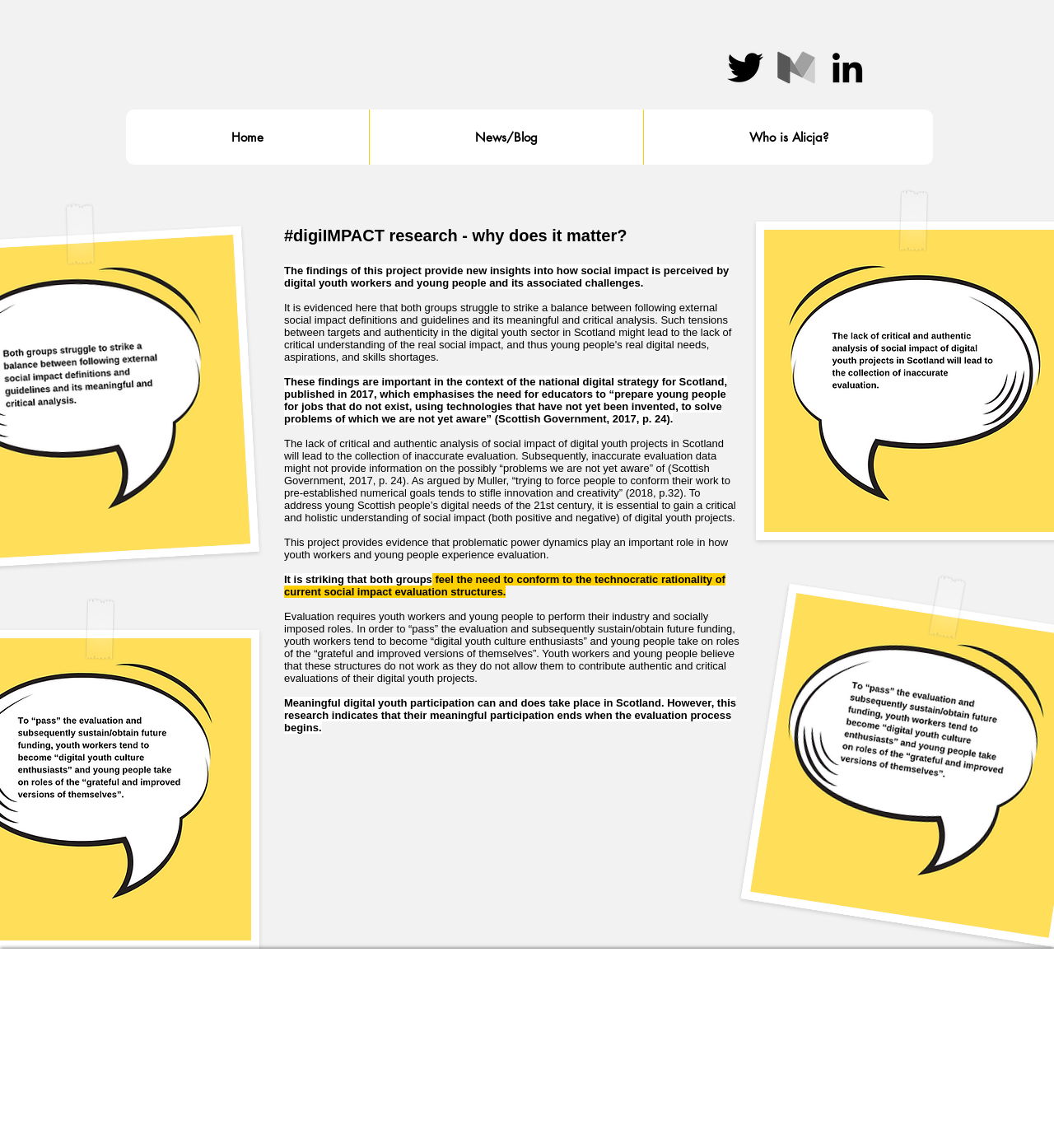Can you give a comprehensive explanation to the question given the content of the image?
What is the main topic of this webpage?

Based on the content of the webpage, it appears to be discussing the importance of digital youth projects, specifically in the context of Scotland, and the challenges associated with evaluating their social impact.